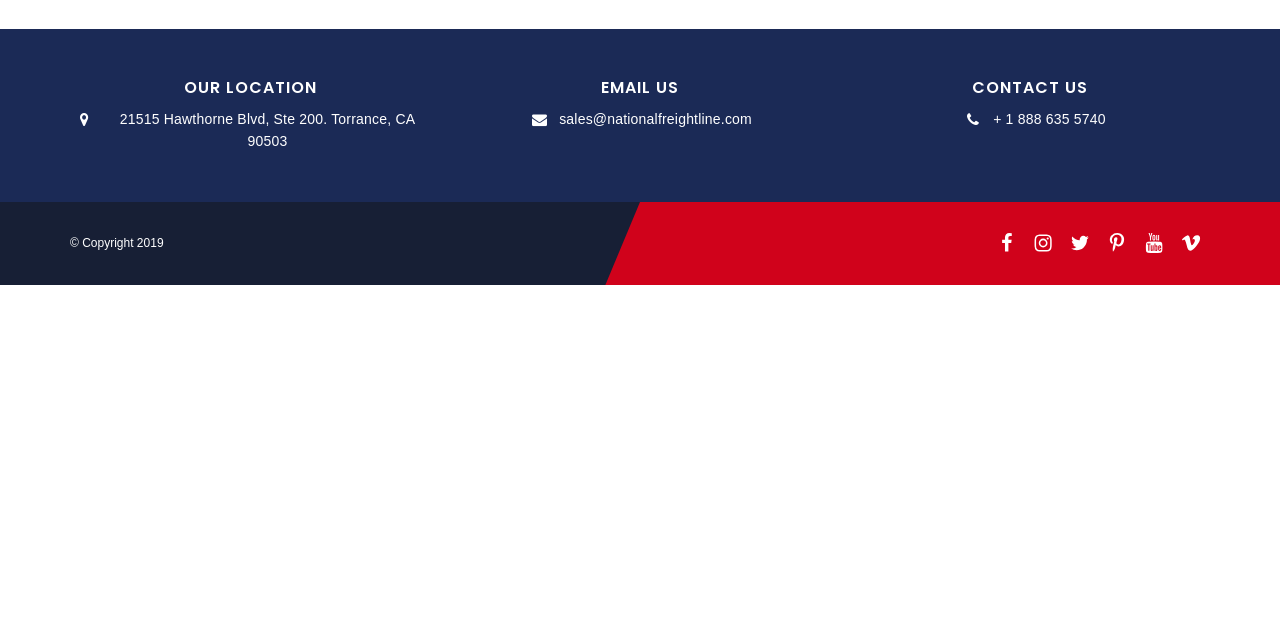Based on the element description "+ 1 888 635 5740", predict the bounding box coordinates of the UI element.

[0.776, 0.174, 0.864, 0.199]